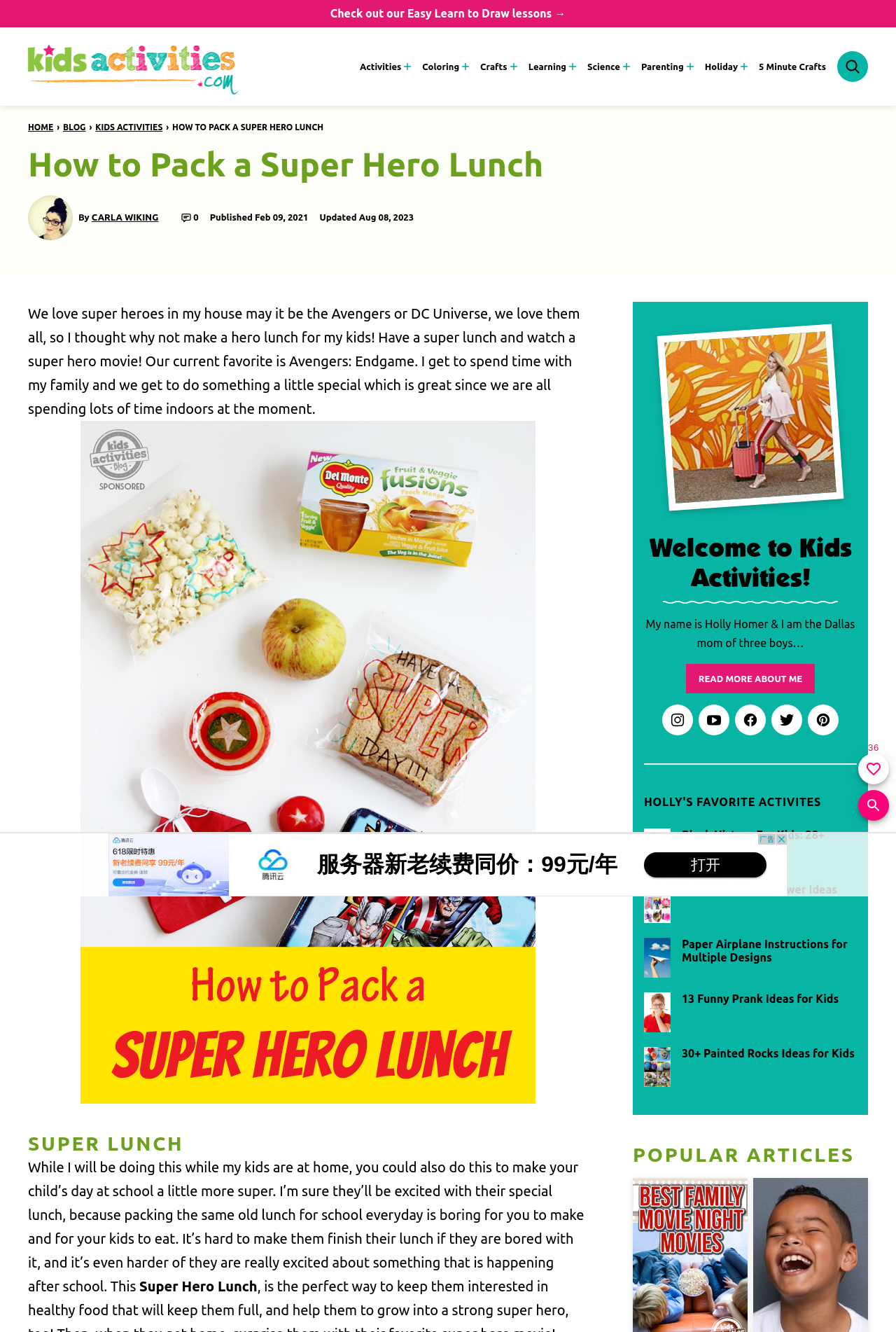Please locate the bounding box coordinates of the region I need to click to follow this instruction: "Click on the 'Easy Learn to Draw lessons' link".

[0.455, 0.005, 0.631, 0.015]